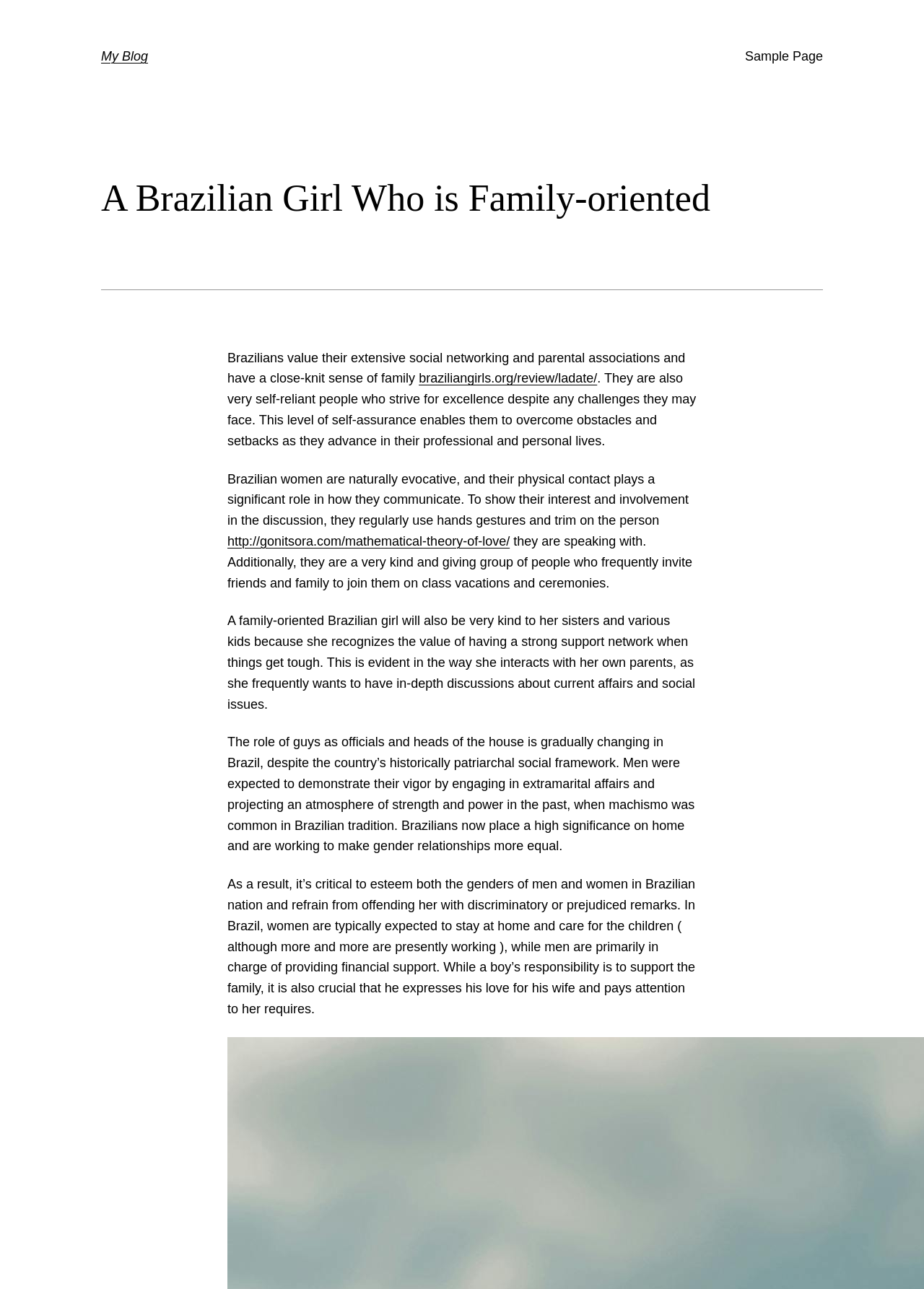Identify the bounding box coordinates for the UI element described as: "braziliangirls.org/review/ladate/".

[0.453, 0.288, 0.646, 0.299]